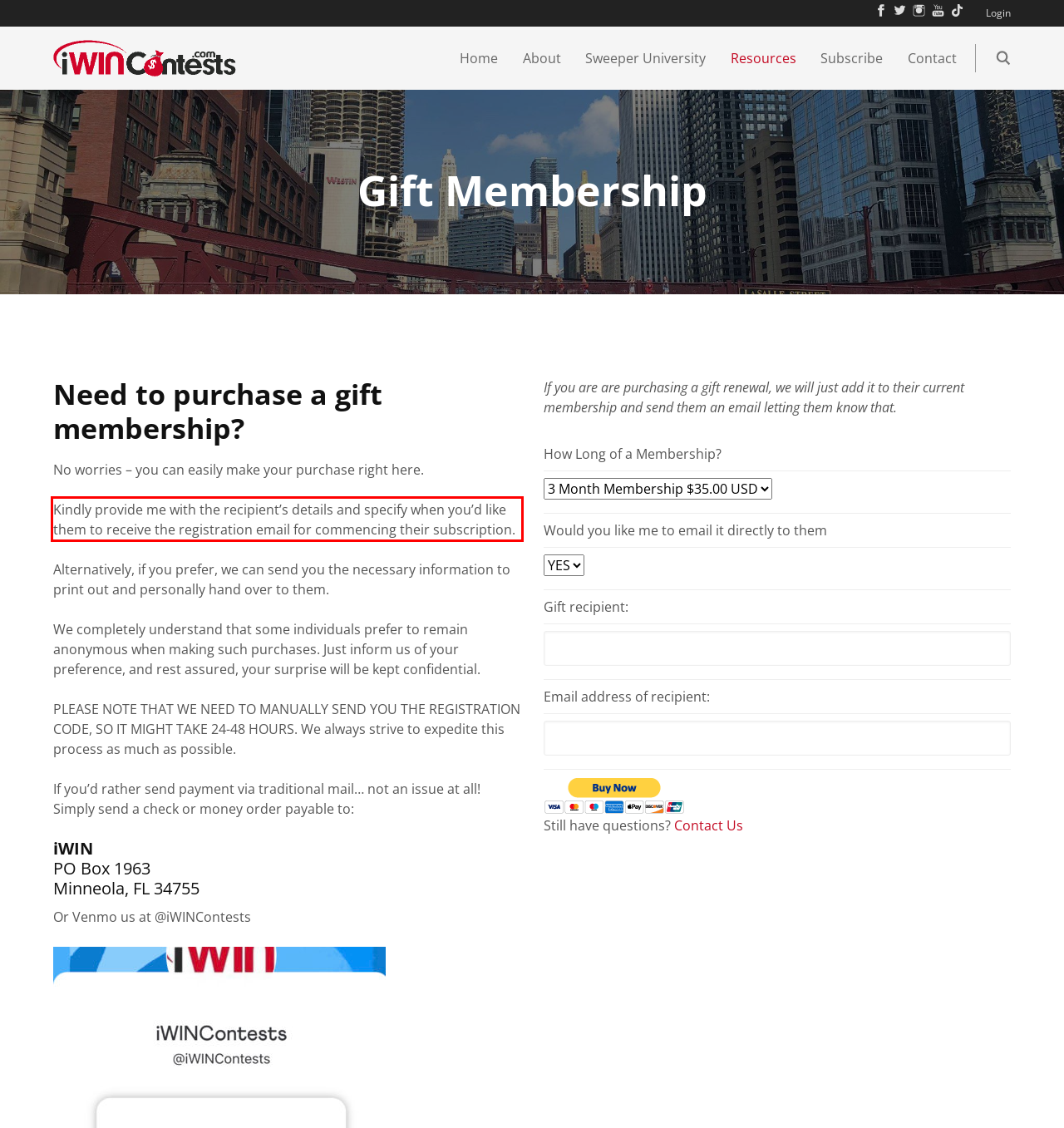Please examine the screenshot of the webpage and read the text present within the red rectangle bounding box.

Kindly provide me with the recipient’s details and specify when you’d like them to receive the registration email for commencing their subscription.